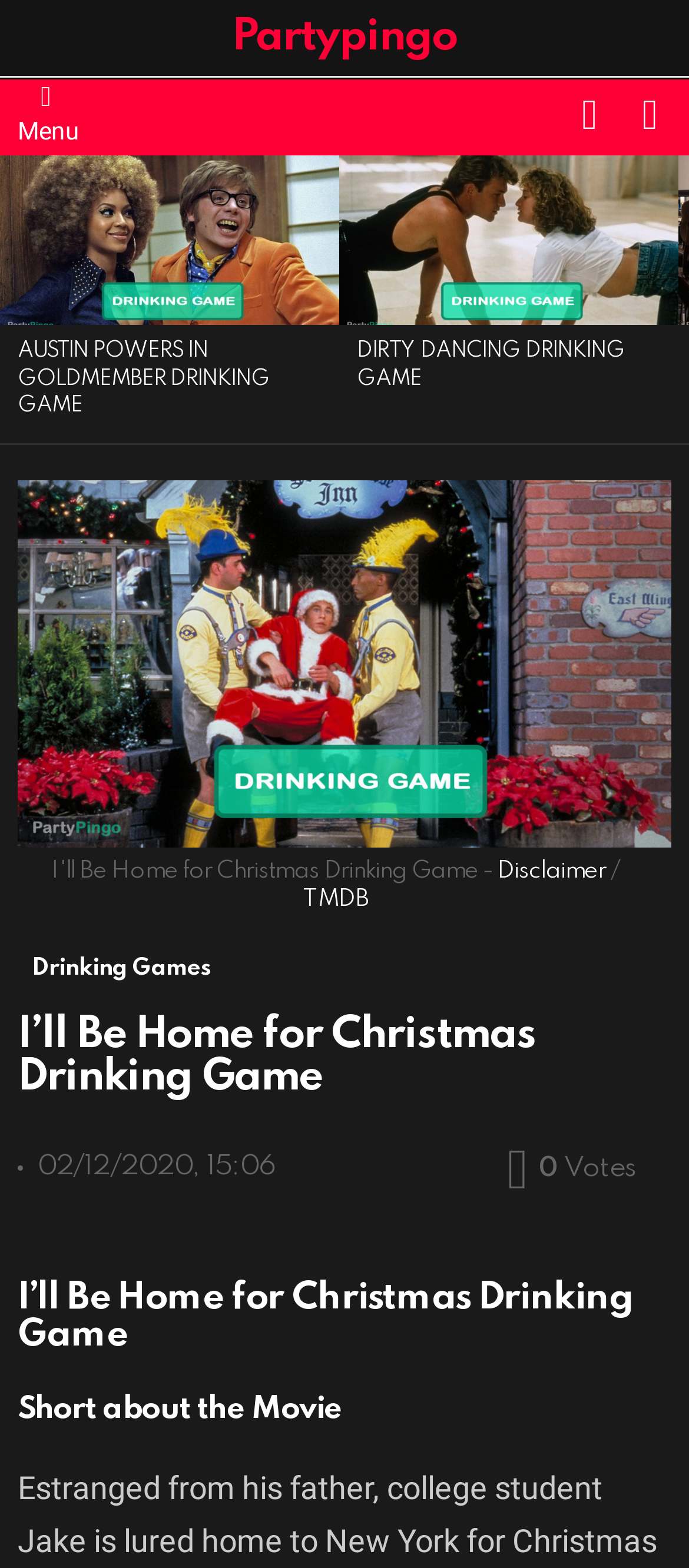Predict the bounding box coordinates of the area that should be clicked to accomplish the following instruction: "View the I'll Be Home for Christmas Drinking Game image". The bounding box coordinates should consist of four float numbers between 0 and 1, i.e., [left, top, right, bottom].

[0.026, 0.306, 0.974, 0.54]